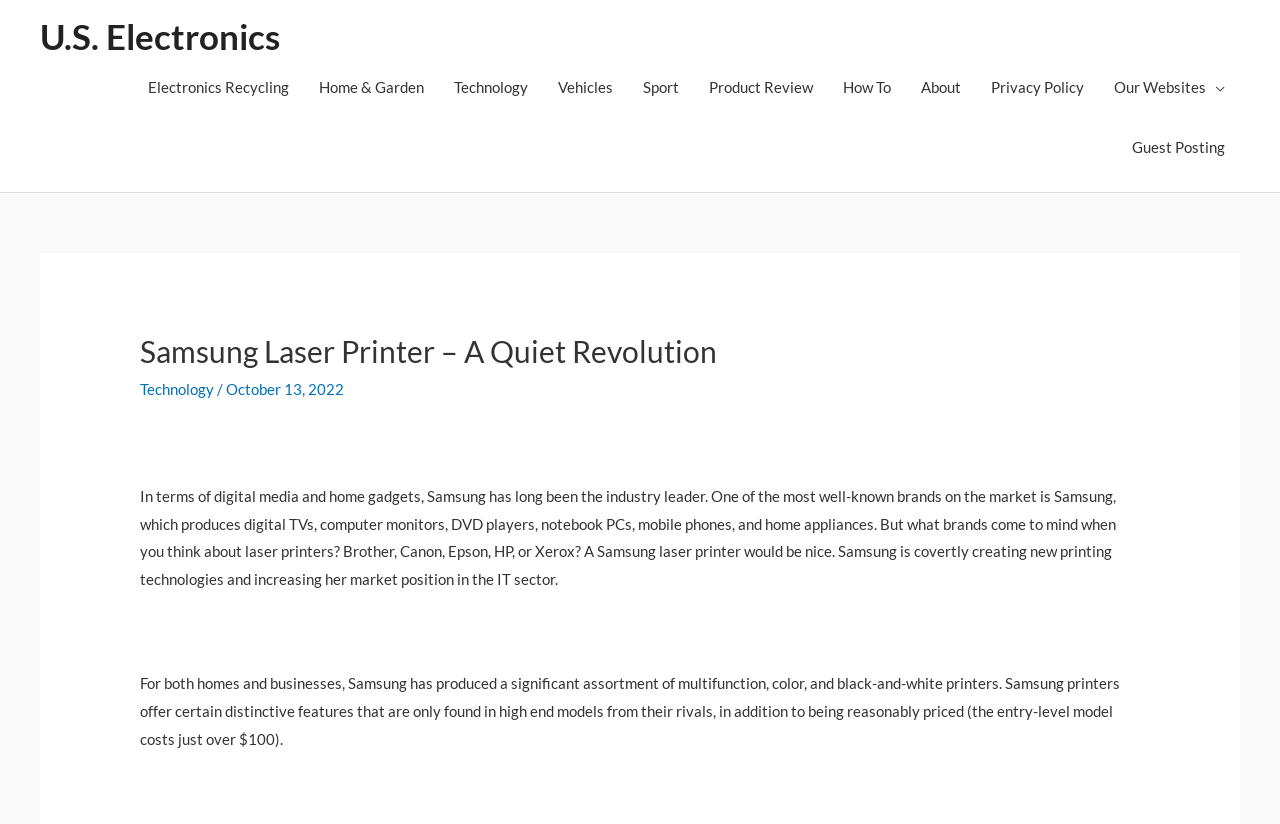What other brands are mentioned as competitors to Samsung in laser printers? Look at the image and give a one-word or short phrase answer.

Brother, Canon, Epson, HP, or Xerox